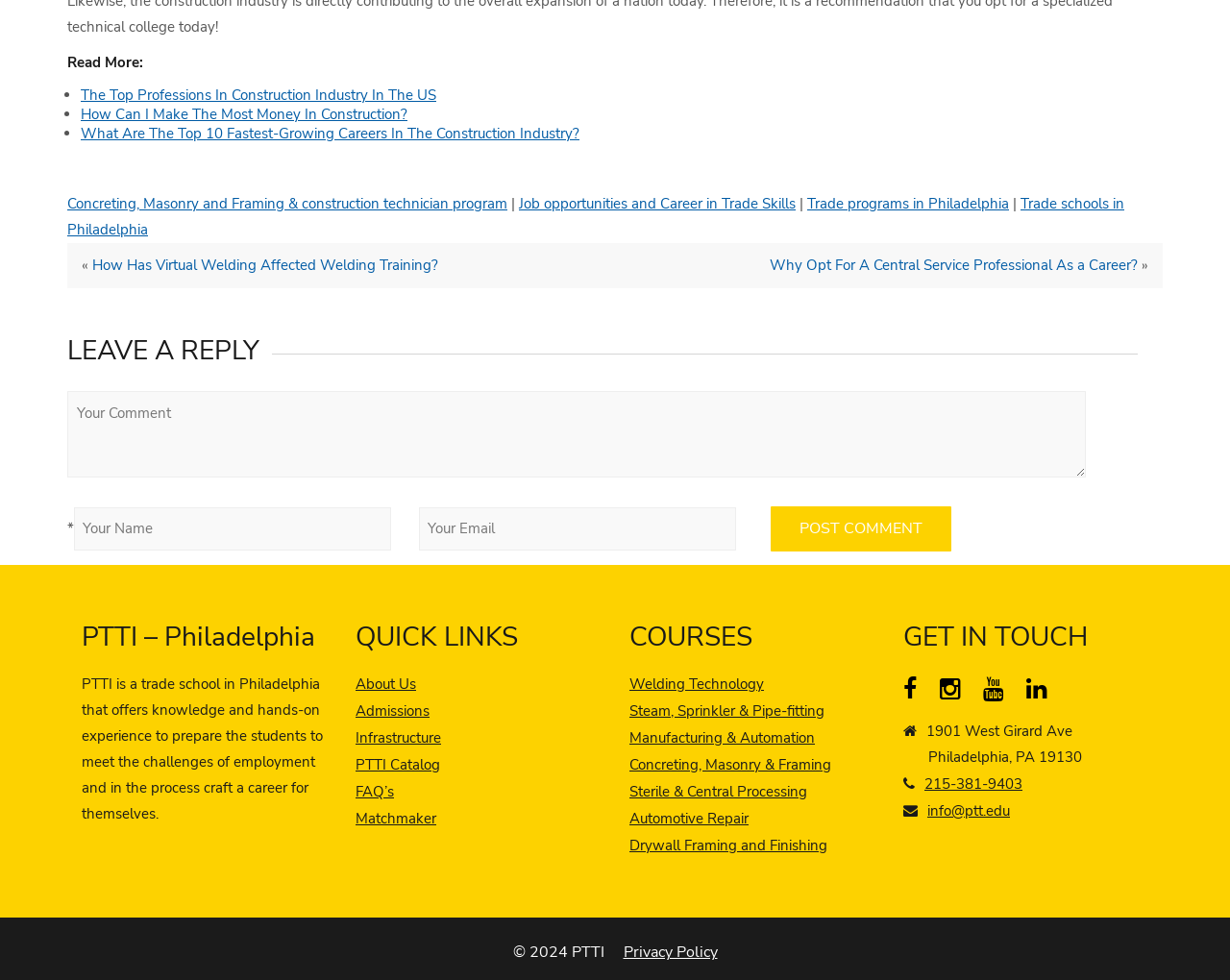Identify the bounding box coordinates for the element that needs to be clicked to fulfill this instruction: "Get in touch through Facebook". Provide the coordinates in the format of four float numbers between 0 and 1: [left, top, right, bottom].

[0.734, 0.697, 0.759, 0.716]